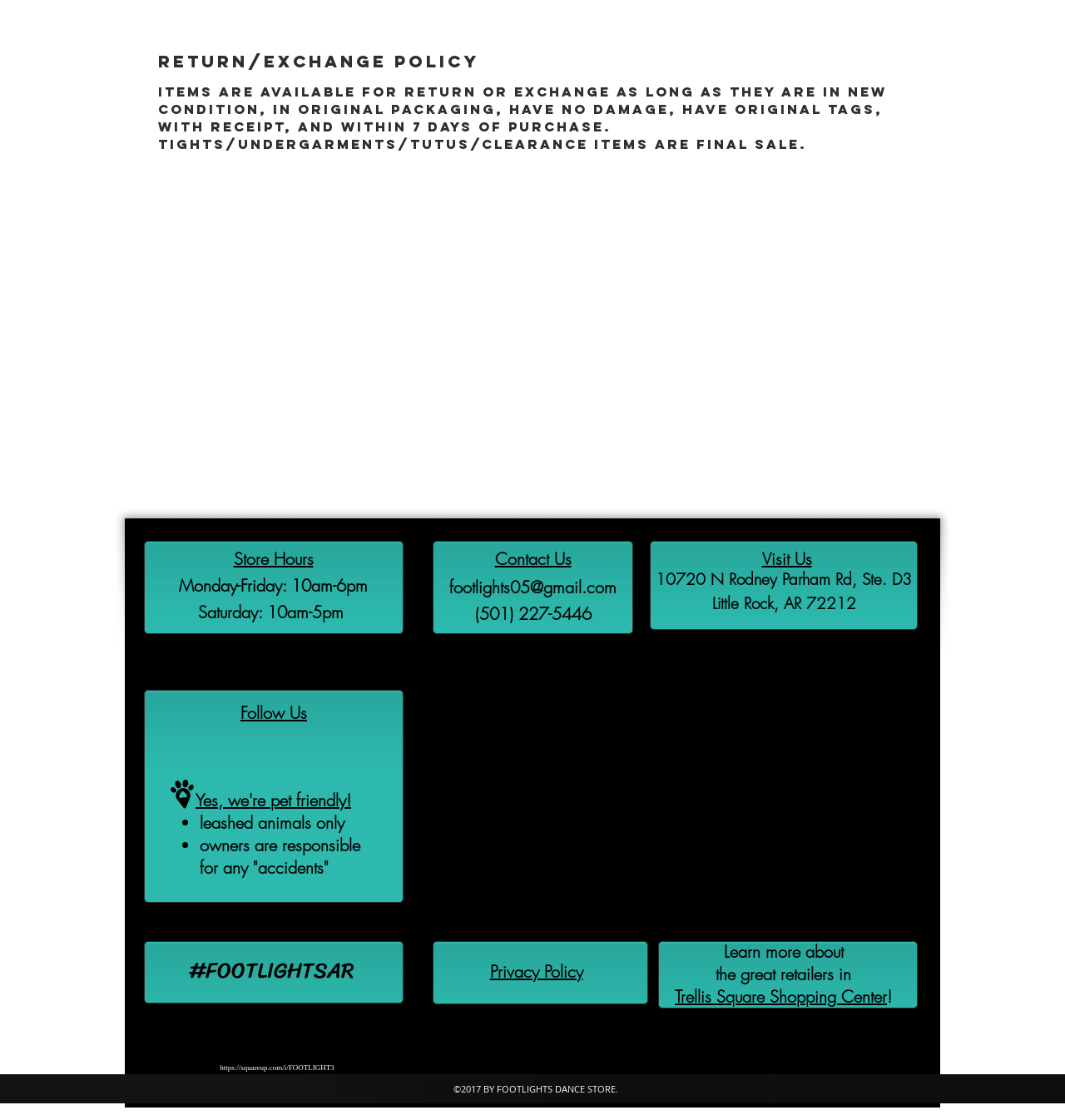Indicate the bounding box coordinates of the element that must be clicked to execute the instruction: "Follow us on Instagram". The coordinates should be given as four float numbers between 0 and 1, i.e., [left, top, right, bottom].

[0.191, 0.659, 0.23, 0.695]